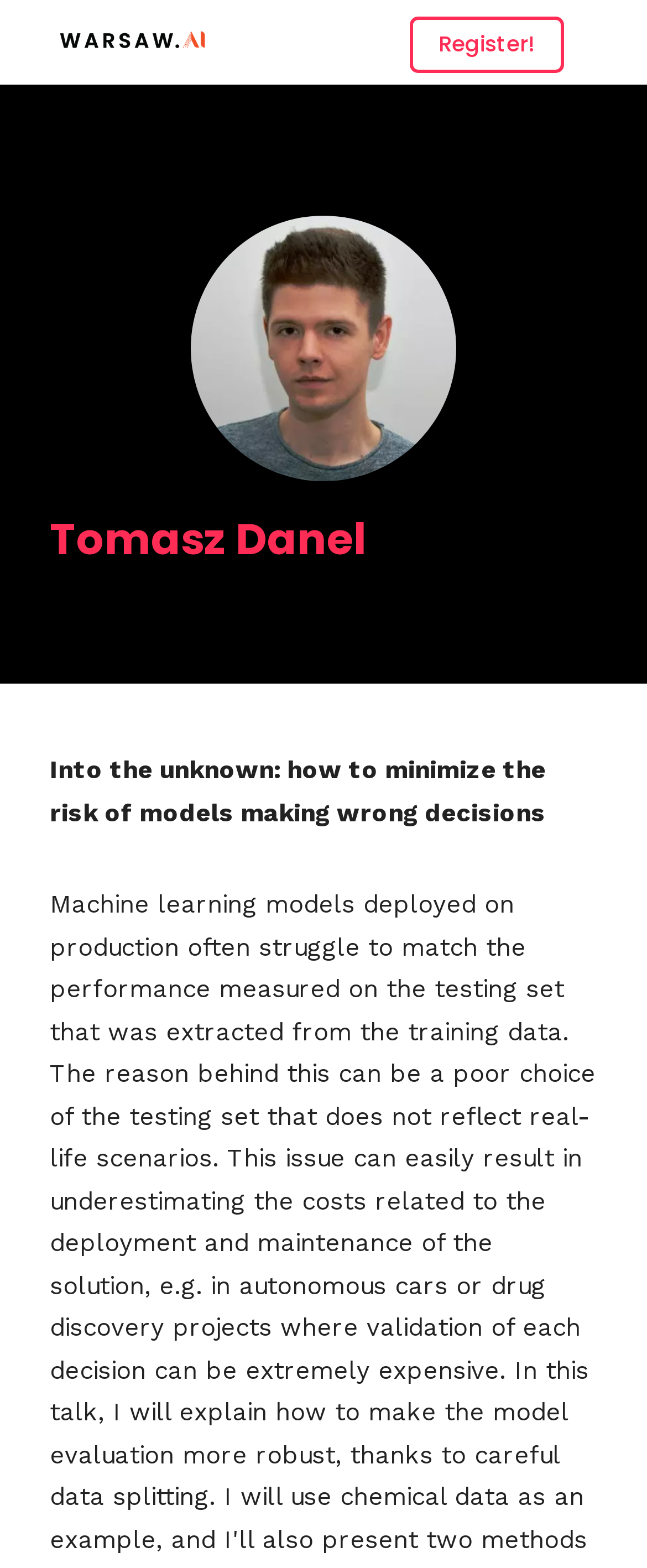Give the bounding box coordinates for the element described by: "Register!".

[0.633, 0.011, 0.872, 0.046]